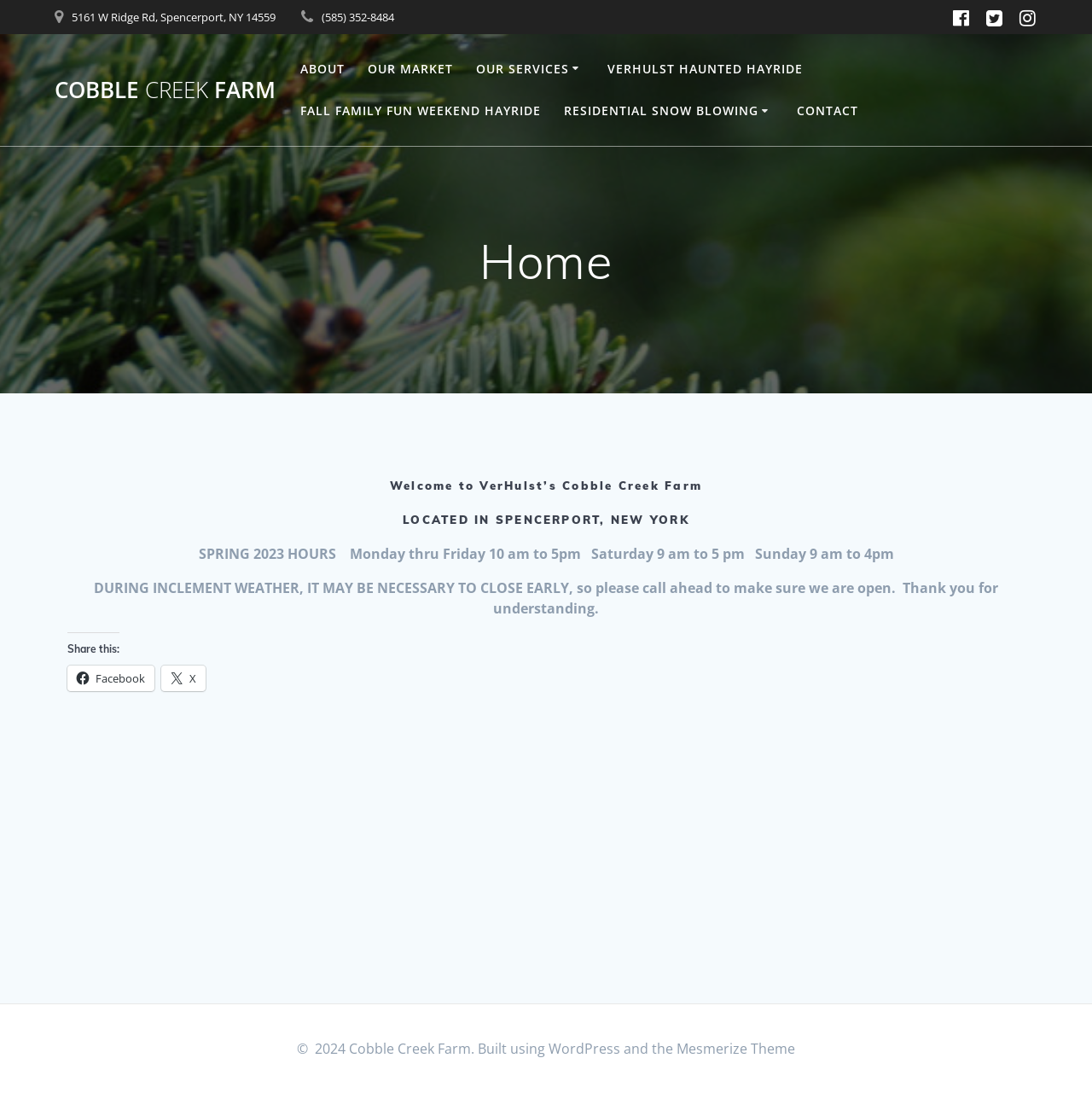Create a detailed narrative of the webpage’s visual and textual elements.

The webpage is about Cobble Creek Farm, a farm located in Spencerport, New York. At the top of the page, there is a section with the farm's address, phone number, and three social media links. Below this section, there is a main navigation menu with links to "COBBLE CREEK FARM", "ABOUT", "OUR MARKET", "OUR SERVICES", and more.

The main content of the page is divided into two columns. On the left side, there is a heading that reads "Welcome to VerHulst’s Cobble Creek Farm" followed by a subheading that indicates the farm's location. Below this, there is a section displaying the farm's spring 2023 hours of operation, including Monday to Friday, Saturday, and Sunday hours.

On the right side of the page, there are several links to specific services and products offered by the farm, such as Christmas trees and wreaths, planting services, and retail and wholesale sales. There are also links to "VERHULST HAUNTED HAYRIDE" and "FALL FAMILY FUN WEEKEND HAYRIDE" events.

Further down the page, there is a section with links to "ABOUT", "WHAT WE DO AND WHEN", "PRICING", "FAQ", and "SIGN UP" pages. Below this, there is a "CONTACT" link and a "Share this:" section with links to Facebook and other social media platforms.

At the very bottom of the page, there is a copyright notice and a mention of the website being built using WordPress and the Mesmerize Theme.